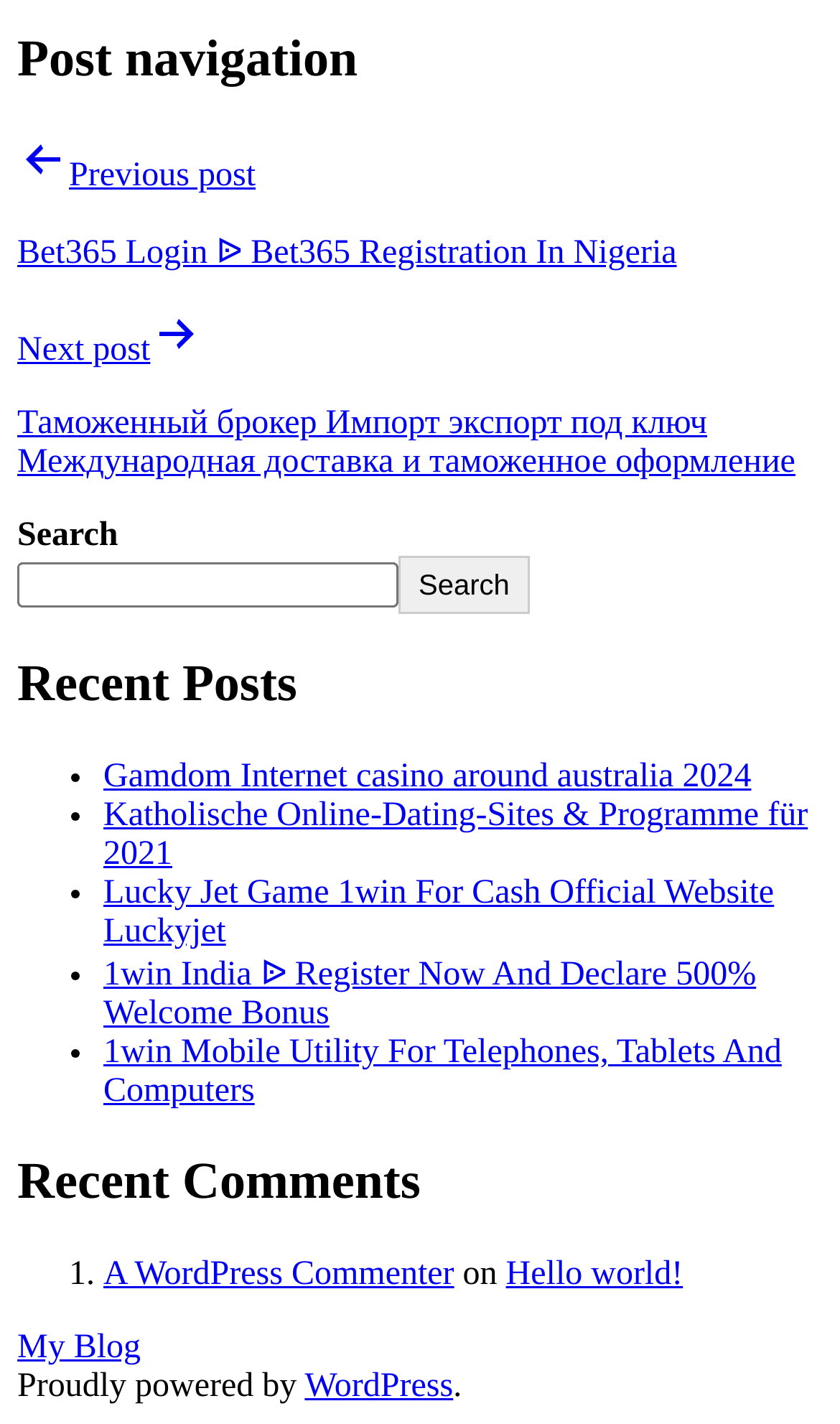Determine the bounding box coordinates of the clickable region to execute the instruction: "Check recent comment by A WordPress Commenter". The coordinates should be four float numbers between 0 and 1, denoted as [left, top, right, bottom].

[0.123, 0.882, 0.541, 0.908]